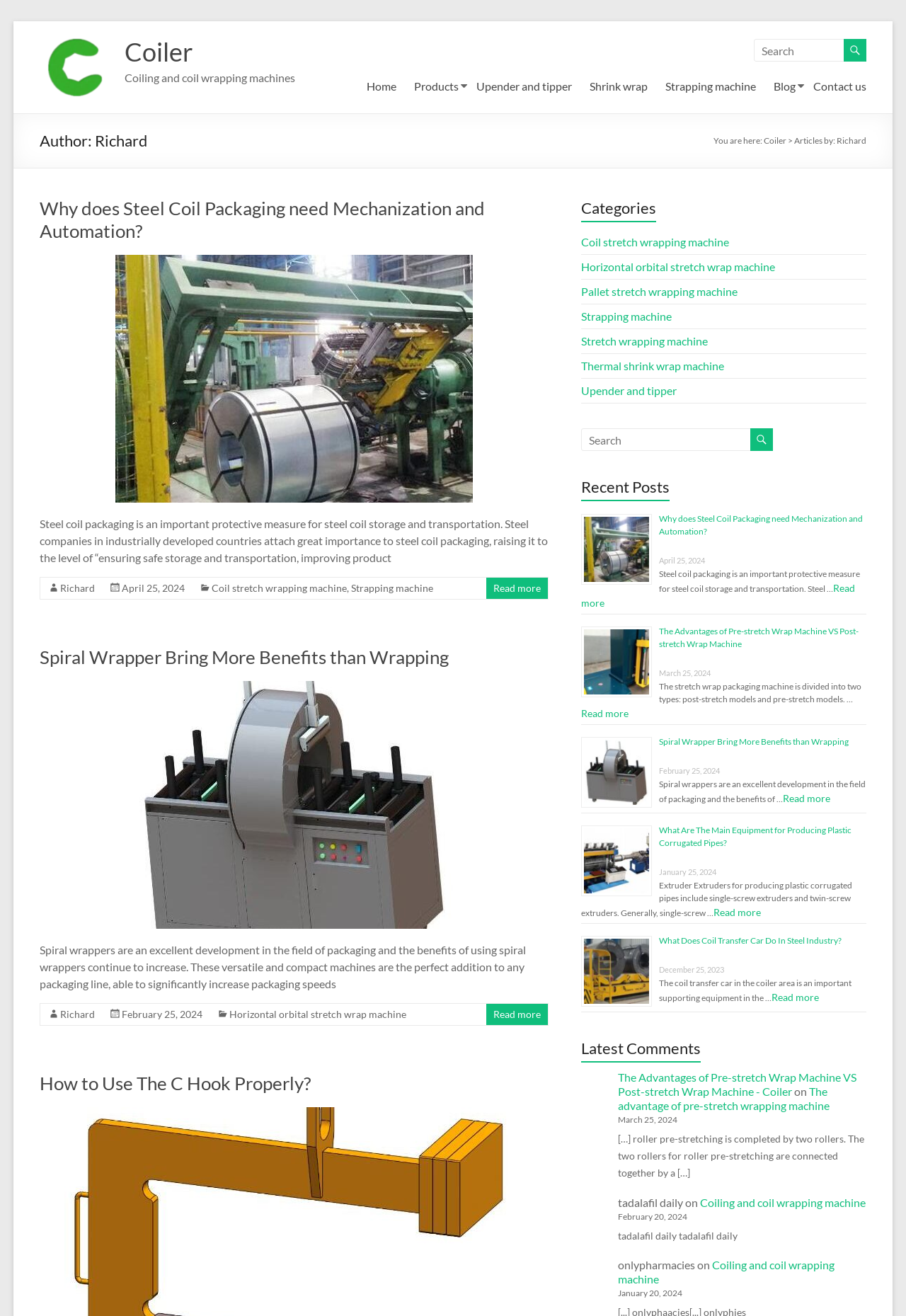Answer this question in one word or a short phrase: How many categories are listed on the webpage?

7